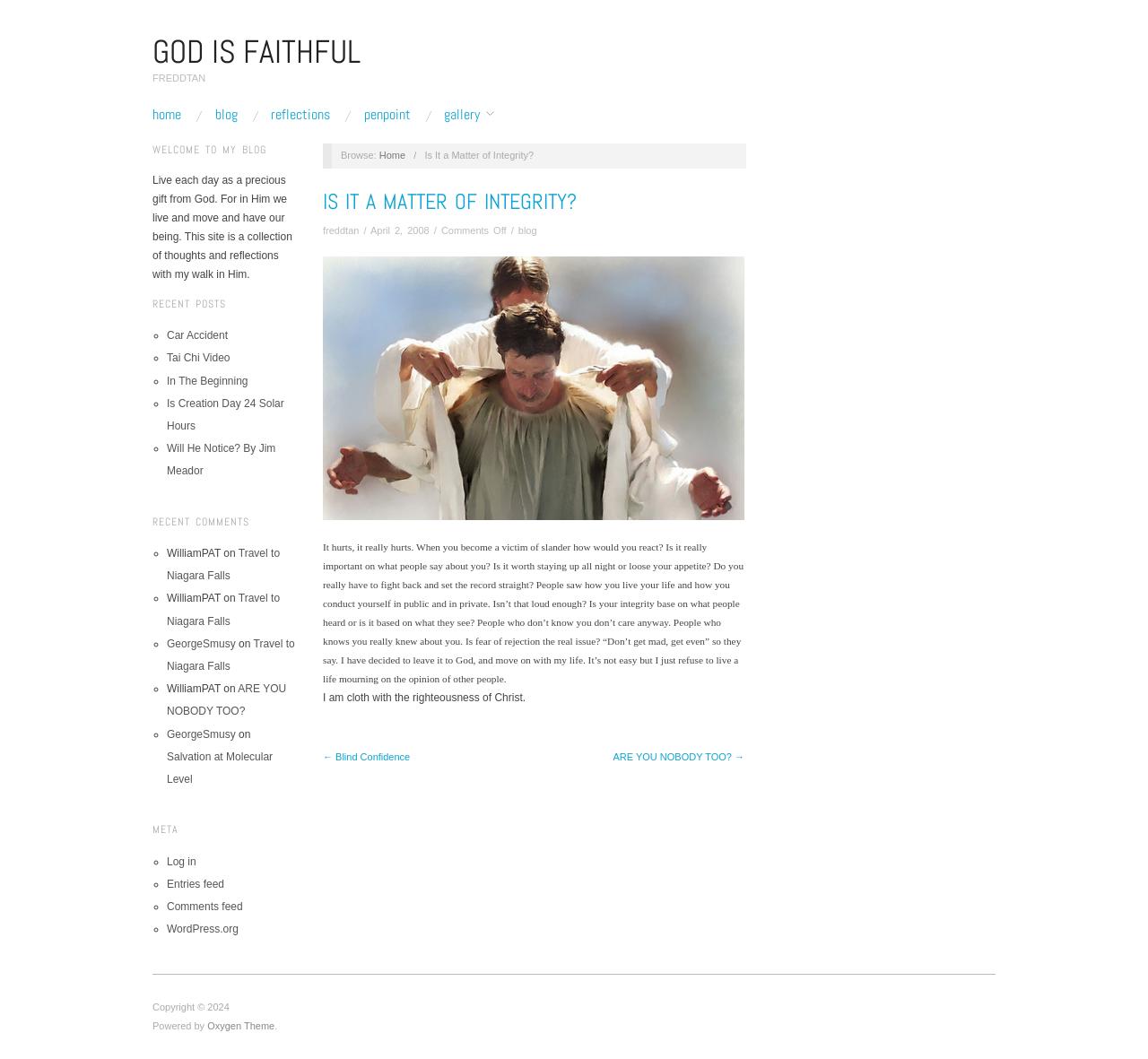How many recent posts are listed?
Provide an in-depth and detailed explanation in response to the question.

The recent posts are listed under the heading 'RECENT POSTS'. There are five list markers, each followed by a link to a post. Therefore, there are five recent posts listed.